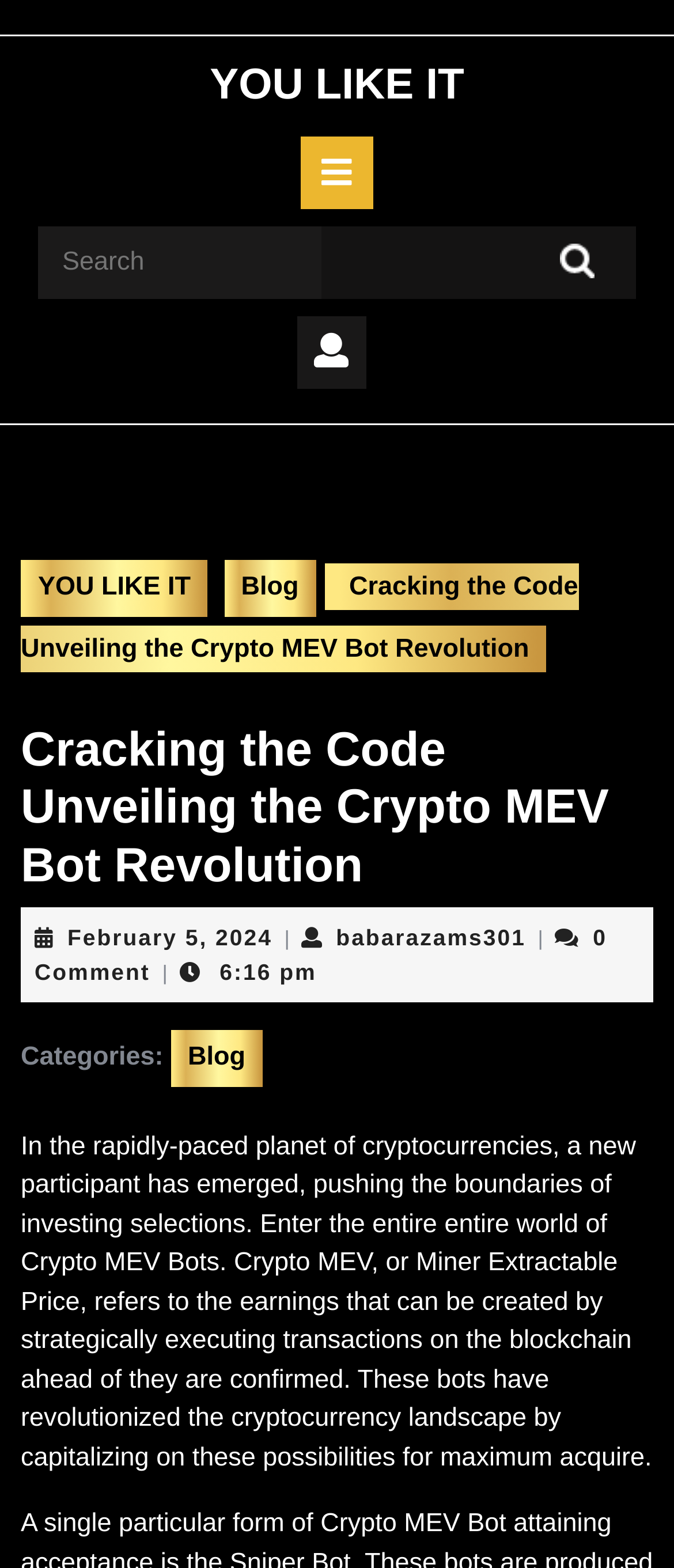Please determine the bounding box coordinates for the UI element described as: "Book a Call".

None